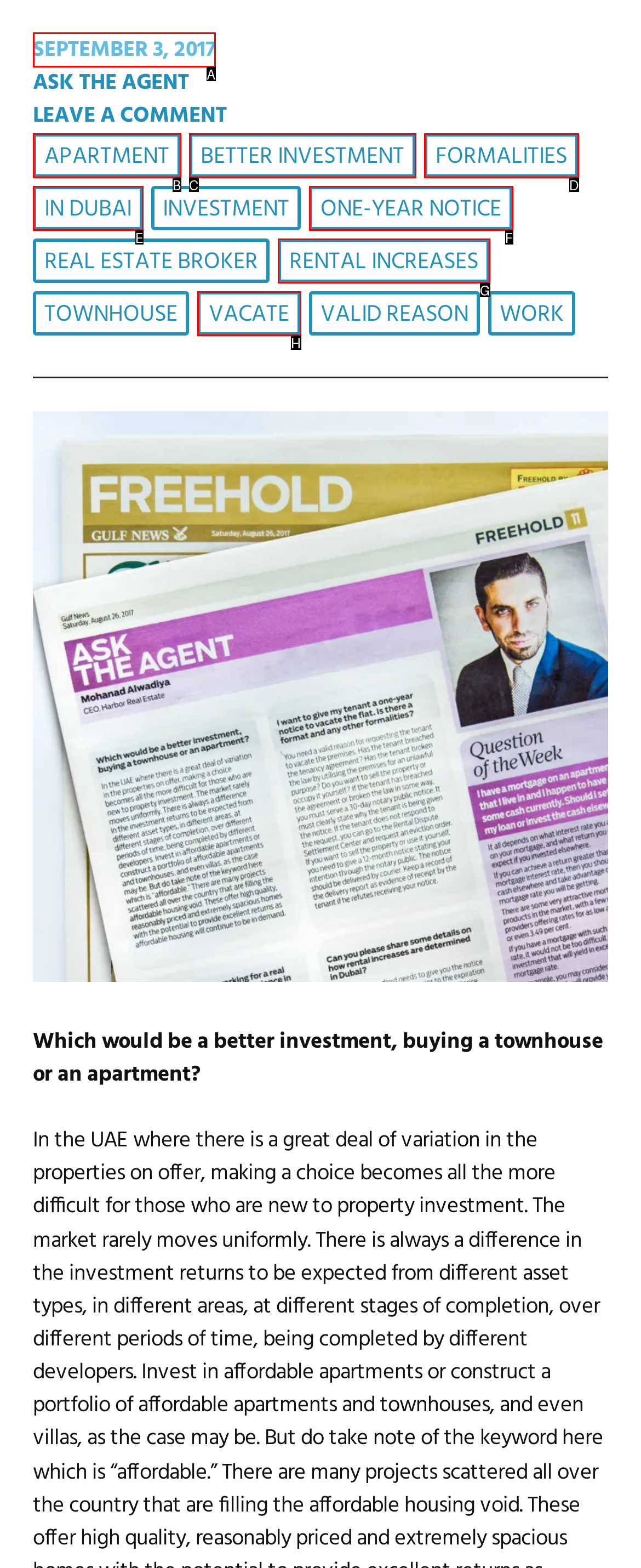Identify which HTML element matches the description: September 3, 2017February 23, 2023
Provide your answer in the form of the letter of the correct option from the listed choices.

A